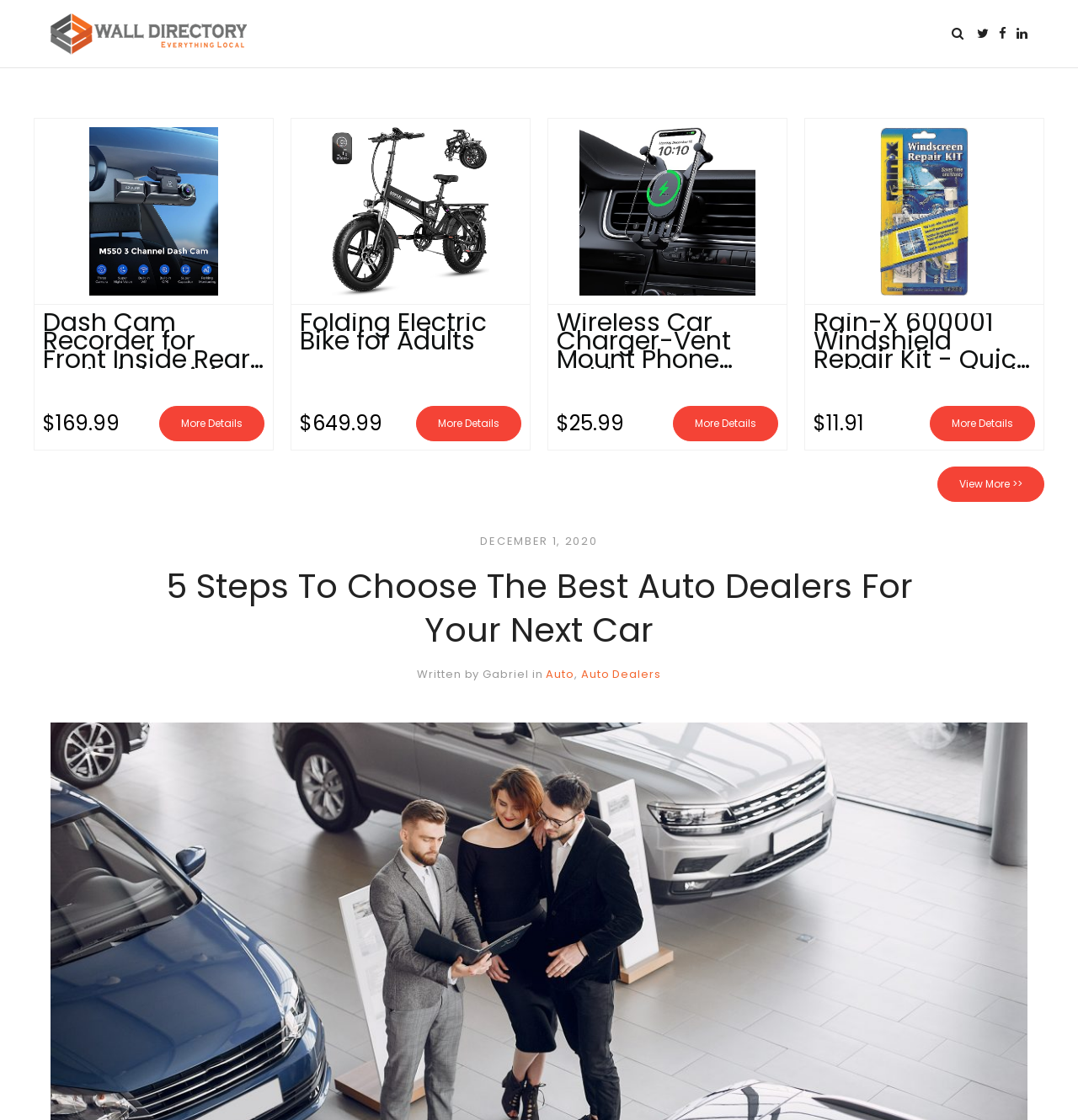Please identify the bounding box coordinates of where to click in order to follow the instruction: "Learn about Dash Cam Recorder for Front Inside Rear and Night Vision".

[0.04, 0.28, 0.245, 0.329]